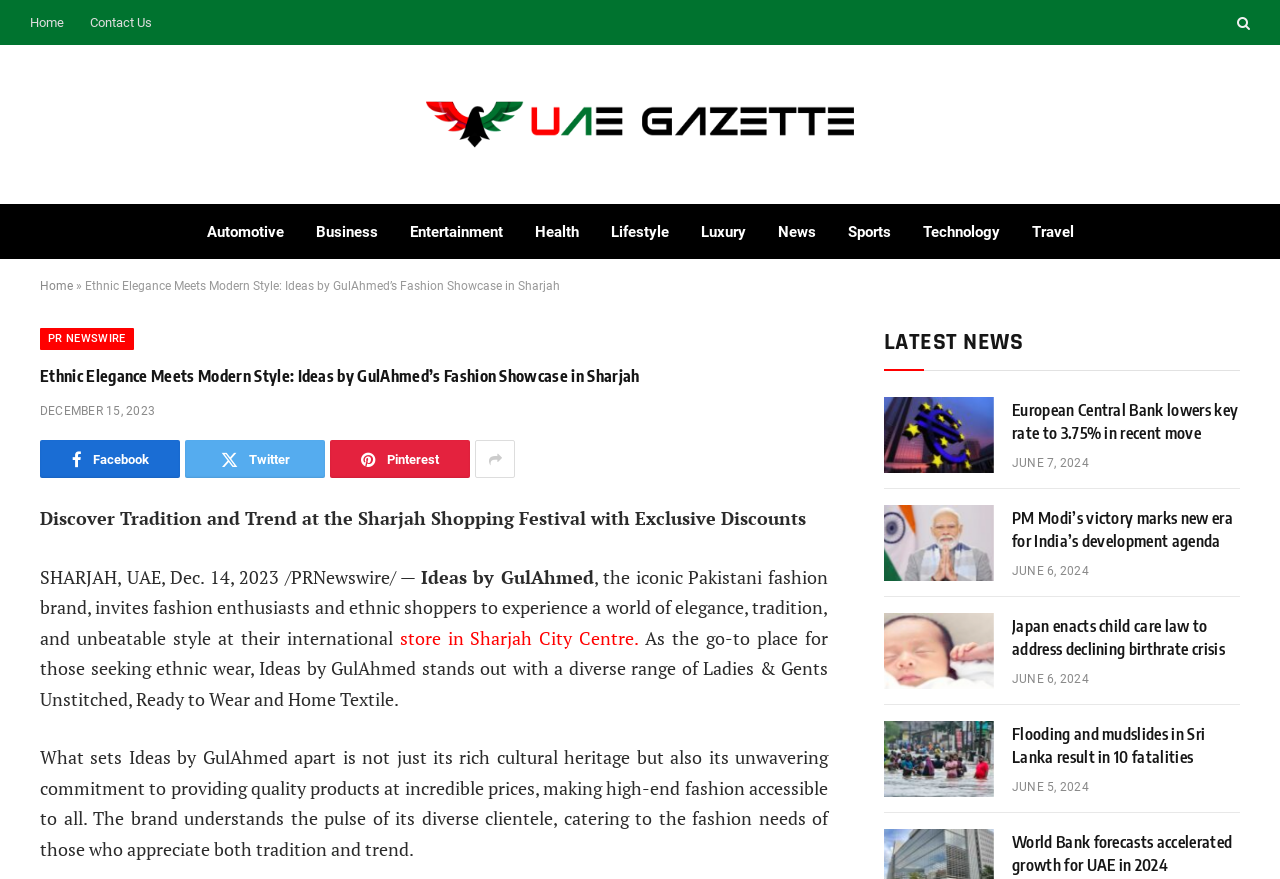Please provide the main heading of the webpage content.

Ethnic Elegance Meets Modern Style: Ideas by GulAhmed’s Fashion Showcase in Sharjah